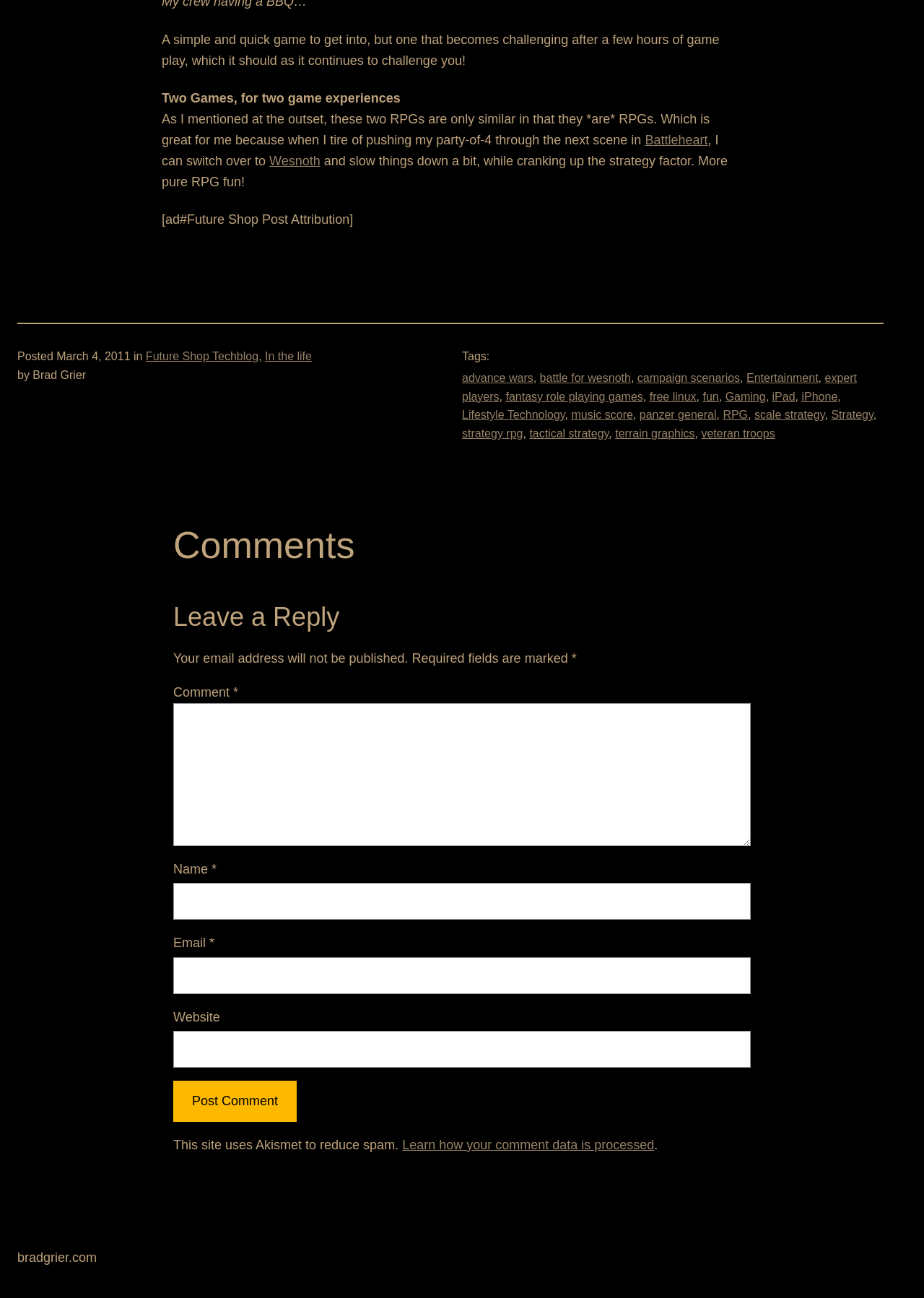What are the two games mentioned in the article?
Please use the visual content to give a single word or phrase answer.

Battleheart and Wesnoth